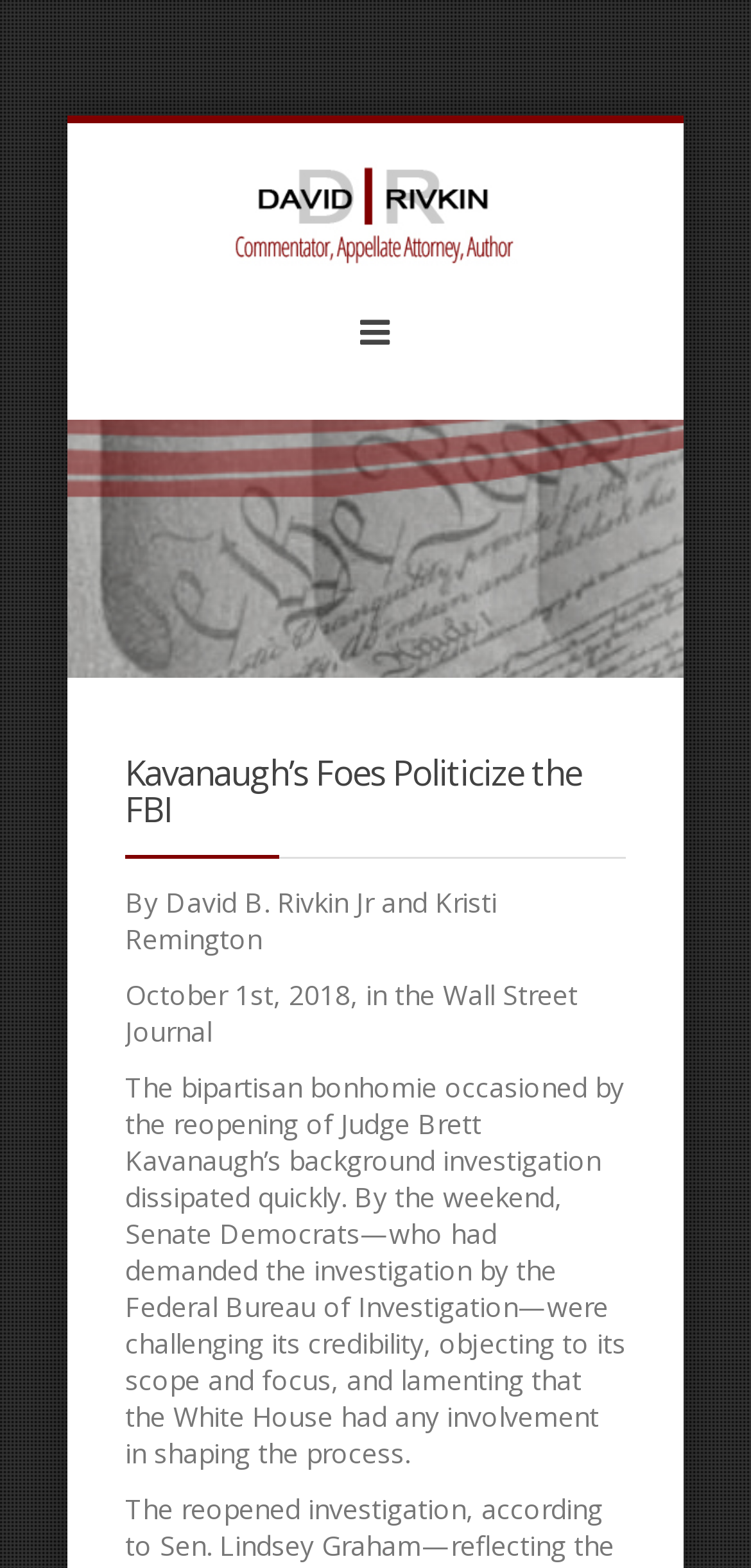Who is the author of the article?
Please provide a single word or phrase as your answer based on the image.

David B. Rivkin Jr and Kristi Remington